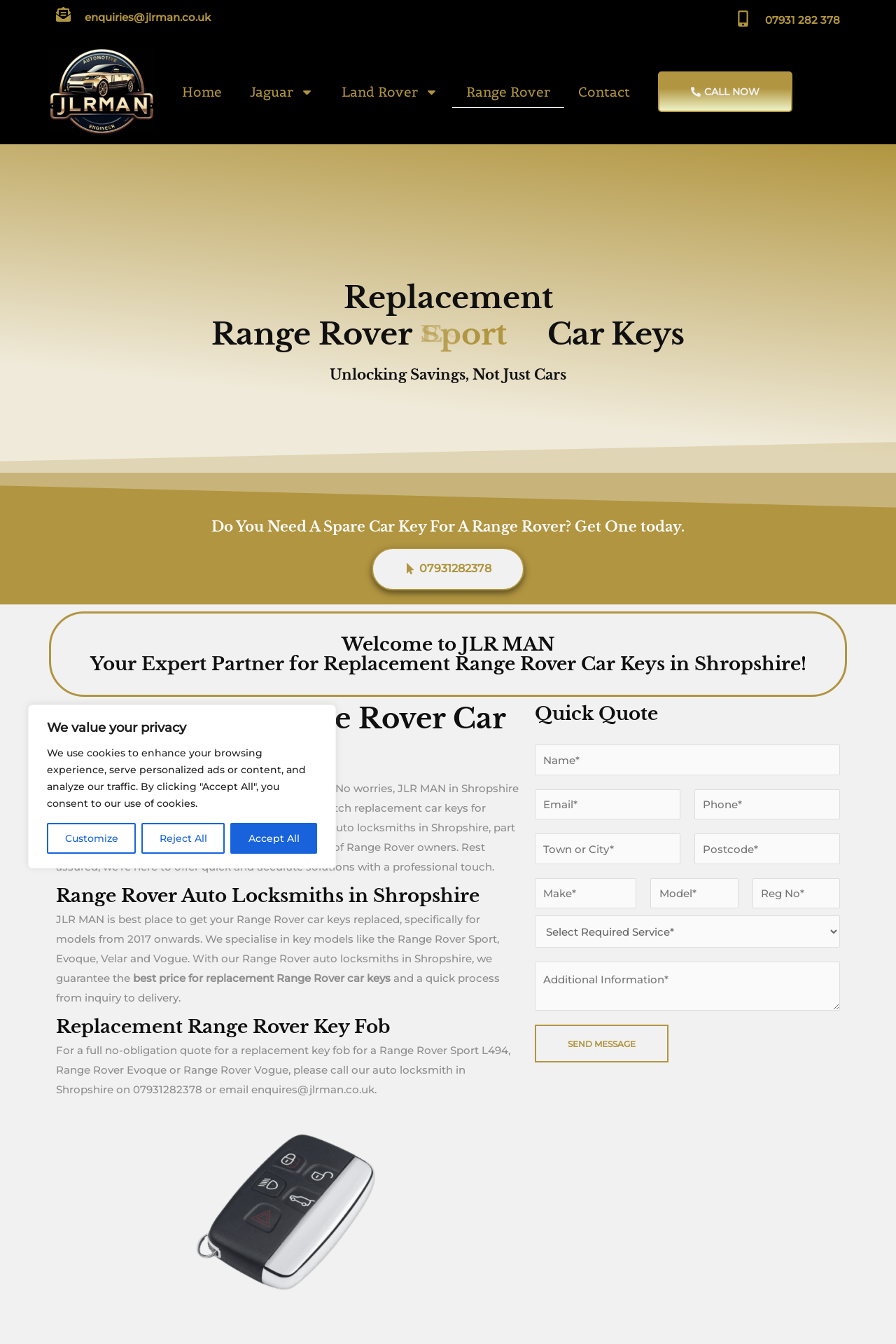Answer the question briefly using a single word or phrase: 
What is the email address to contact for a Range Rover key replacement?

enquiries@jlrman.co.uk